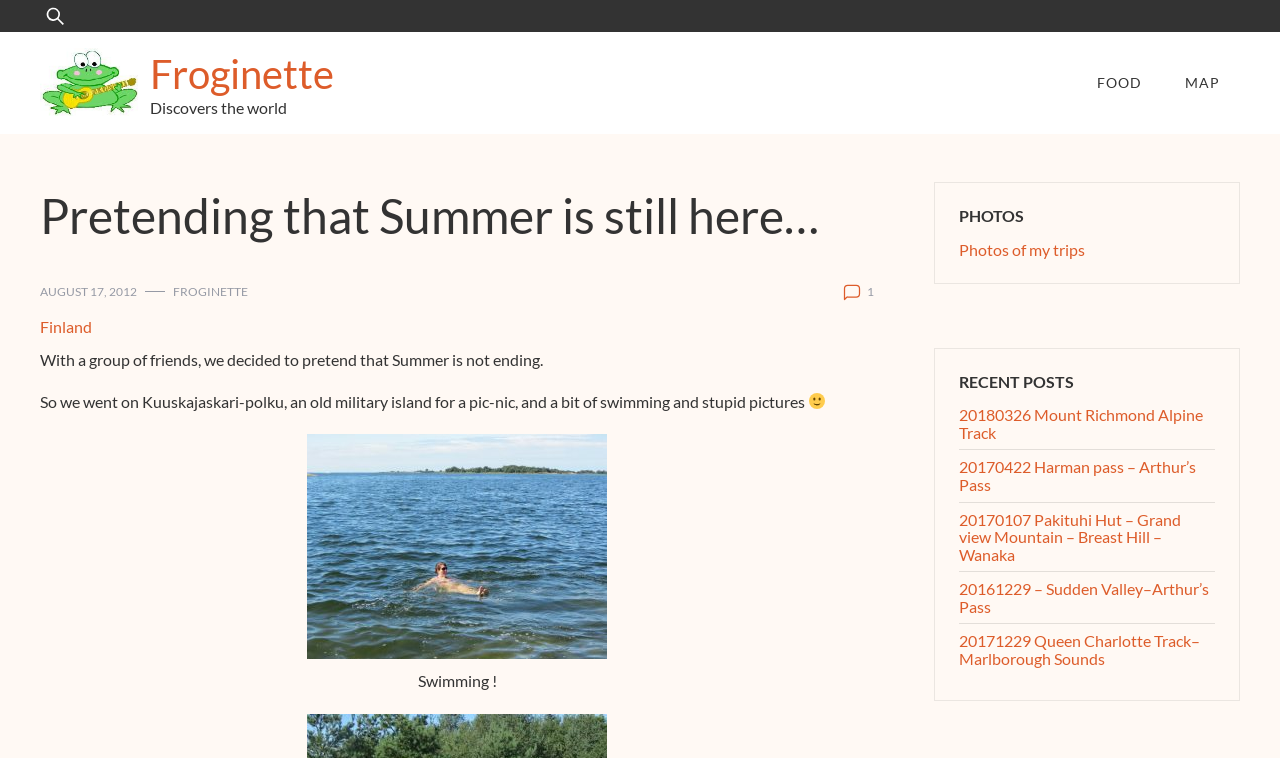What is the location mentioned in the post?
Please look at the screenshot and answer in one word or a short phrase.

Finland